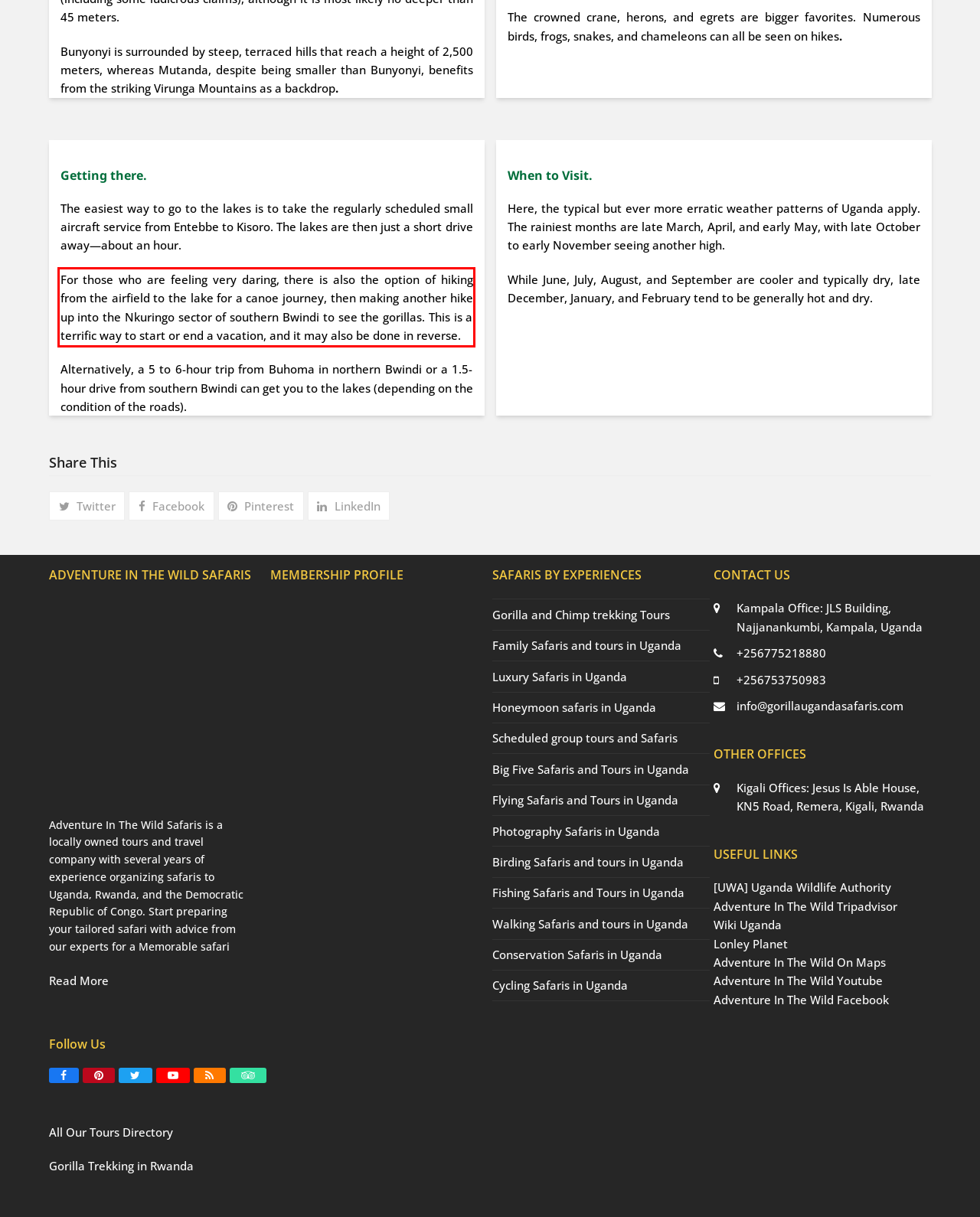Please analyze the provided webpage screenshot and perform OCR to extract the text content from the red rectangle bounding box.

For those who are feeling very daring, there is also the option of hiking from the airfield to the lake for a canoe journey, then making another hike up into the Nkuringo sector of southern Bwindi to see the gorillas. This is a terrific way to start or end a vacation, and it may also be done in reverse.